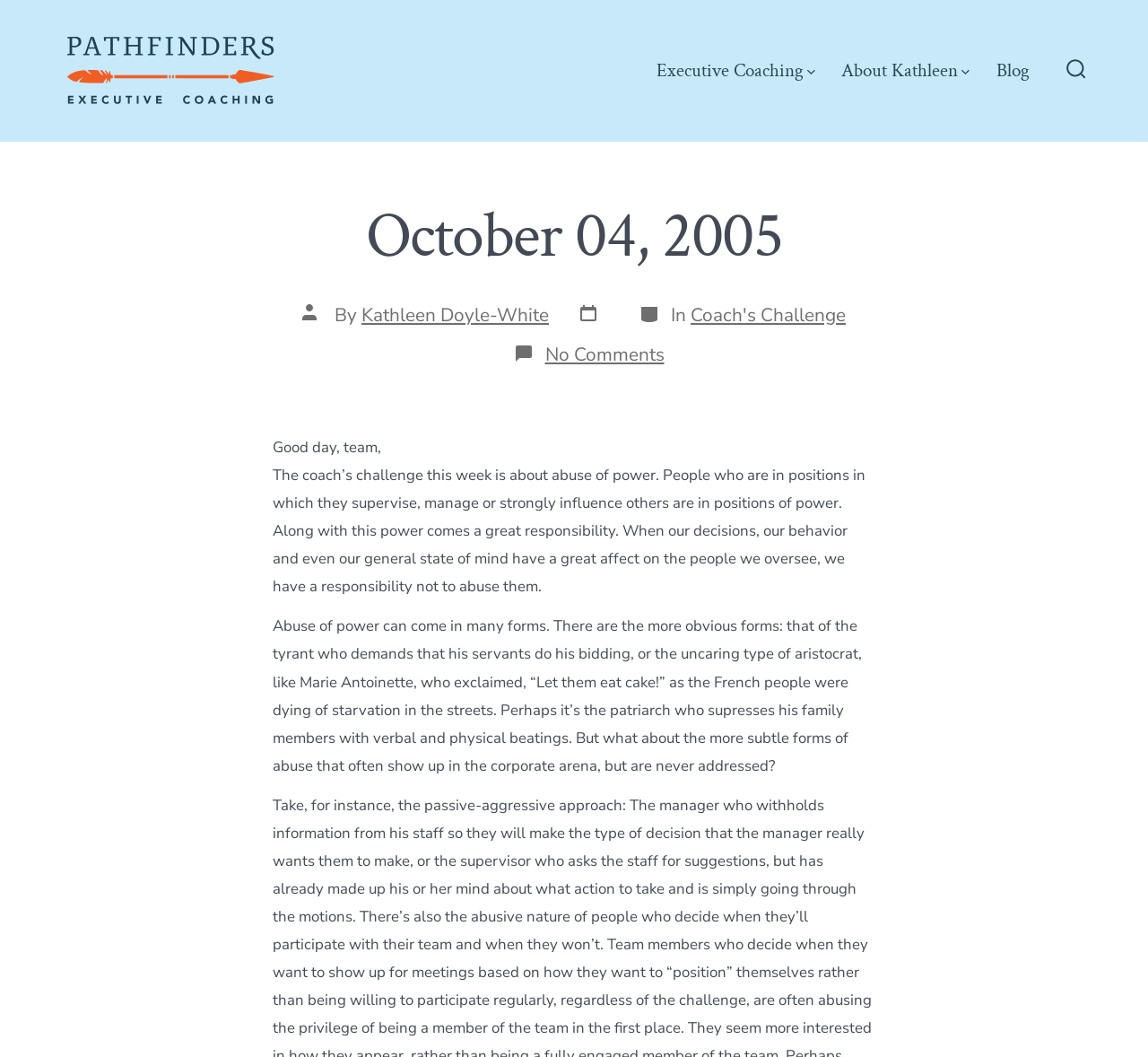Using floating point numbers between 0 and 1, provide the bounding box coordinates in the format (top-left x, top-left y, bottom-right x, bottom-right y). Locate the UI element described here: Blog

[0.868, 0.056, 0.897, 0.078]